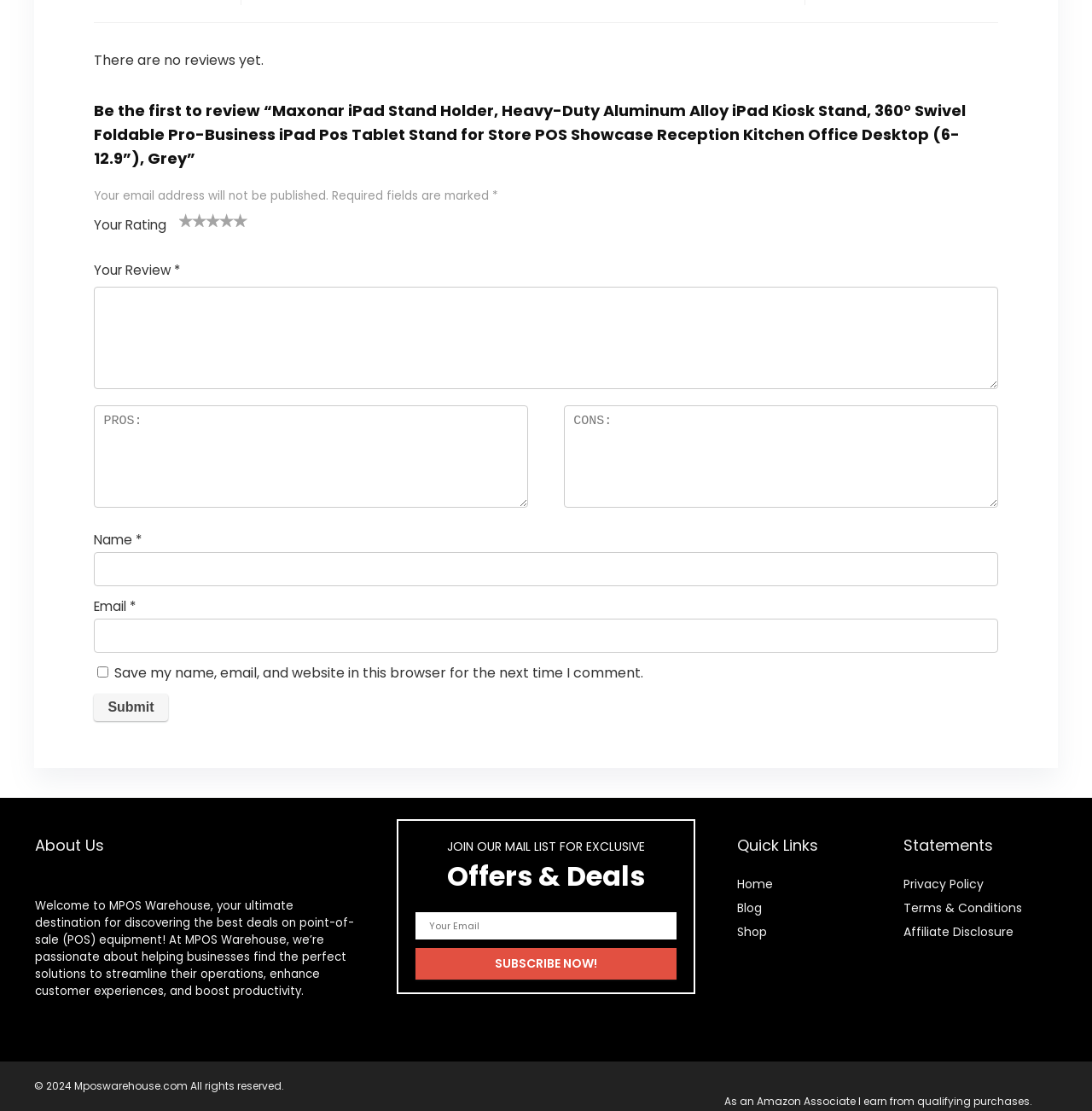What is the name of the website?
Using the picture, provide a one-word or short phrase answer.

MPOS Warehouse